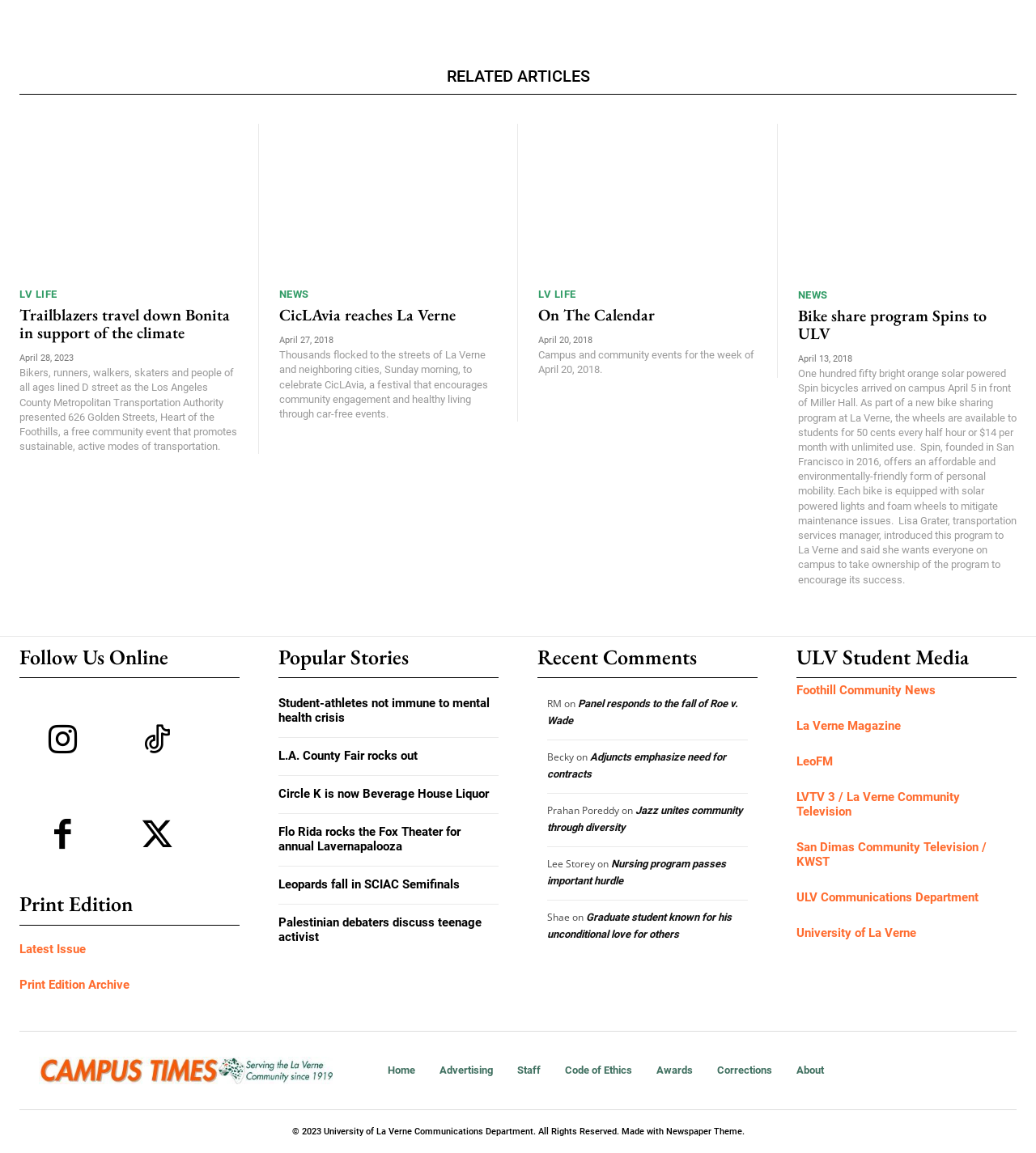Provide the bounding box coordinates for the UI element that is described by this text: "CicLAvia reaches La Verne". The coordinates should be in the form of four float numbers between 0 and 1: [left, top, right, bottom].

[0.269, 0.264, 0.439, 0.282]